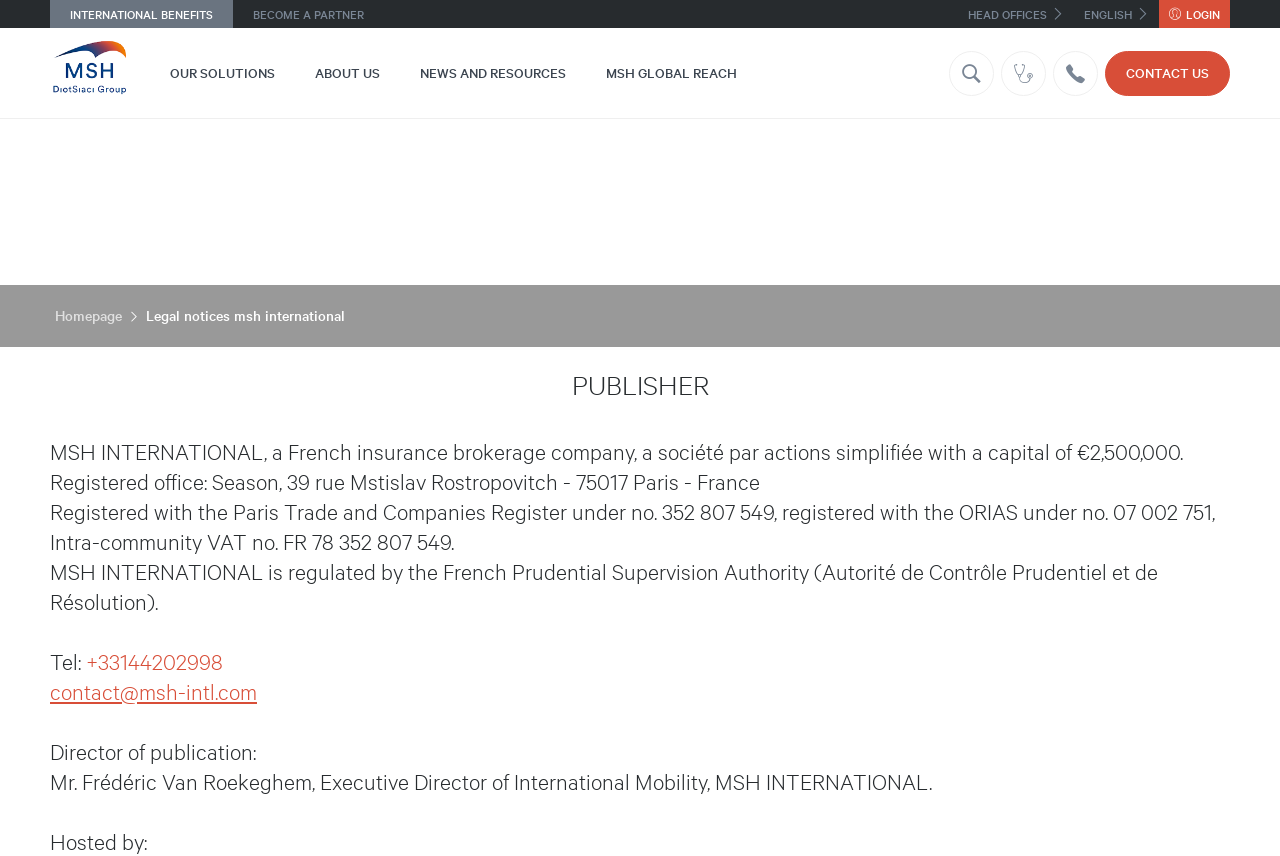What is the name of the company?
Please provide a single word or phrase as your answer based on the screenshot.

MSH INTERNATIONAL